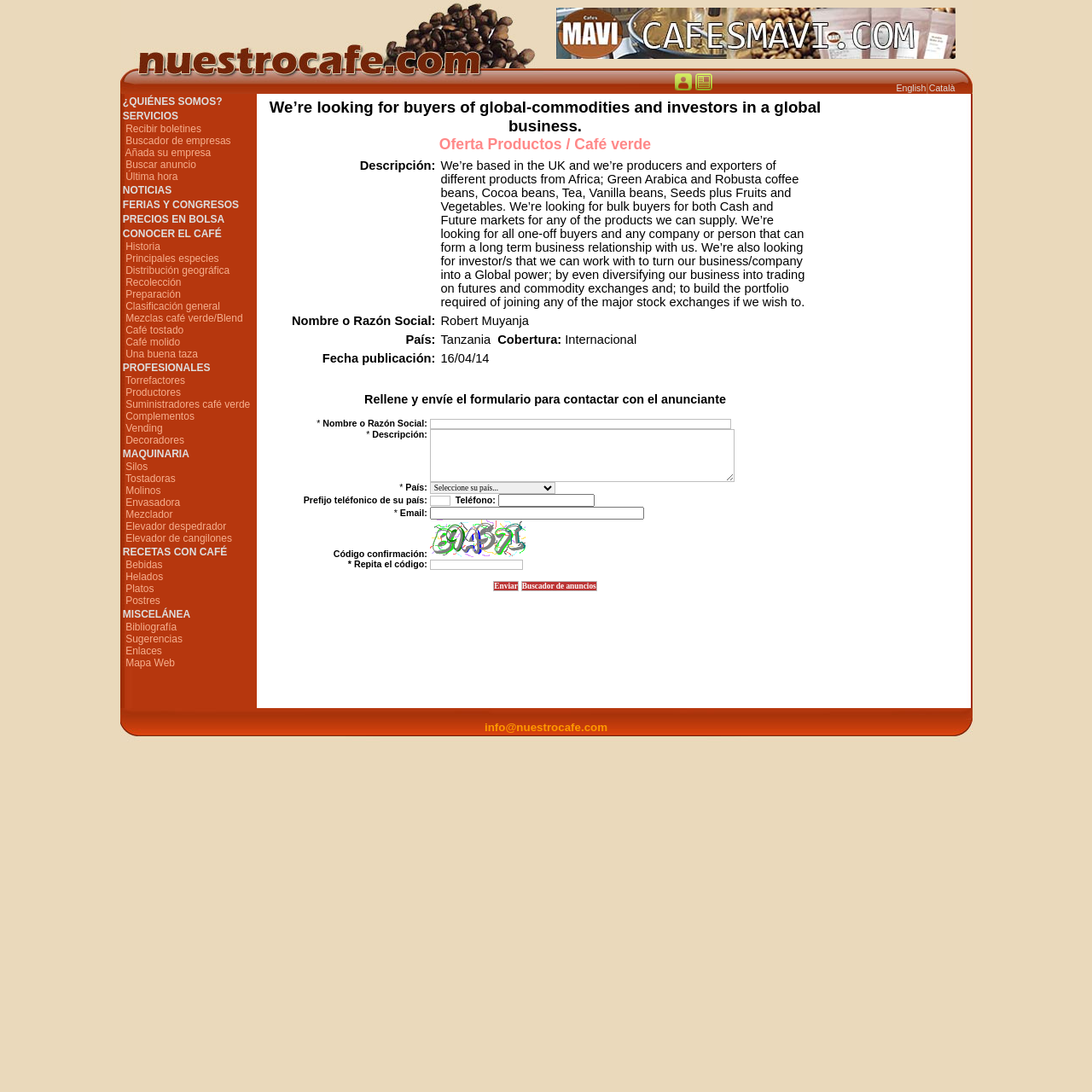Please determine the bounding box coordinates of the element's region to click for the following instruction: "Click the 'Enviar' button".

[0.11, 0.086, 0.235, 0.612]